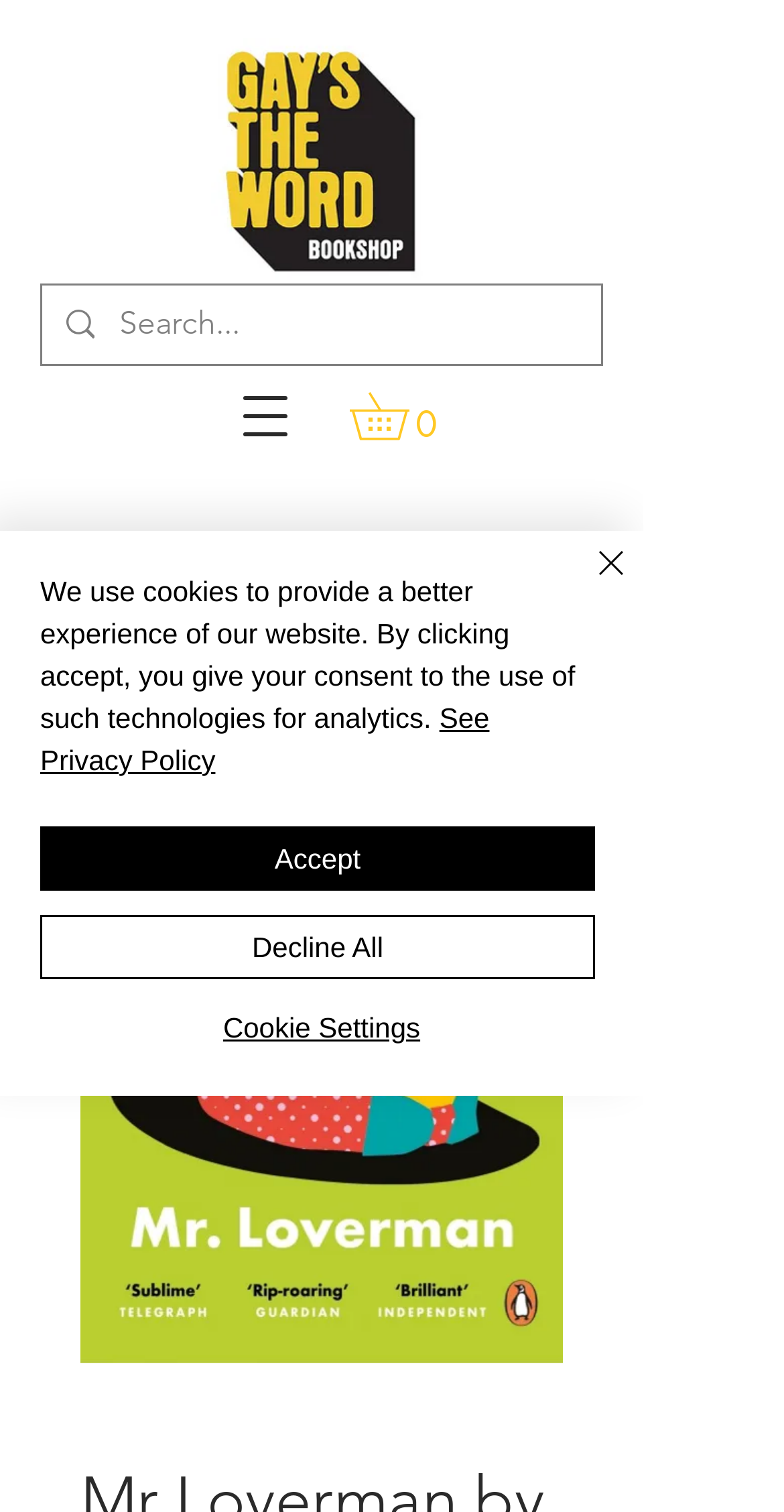Identify the bounding box for the UI element described as: "Decline All". The coordinates should be four float numbers between 0 and 1, i.e., [left, top, right, bottom].

[0.051, 0.605, 0.759, 0.648]